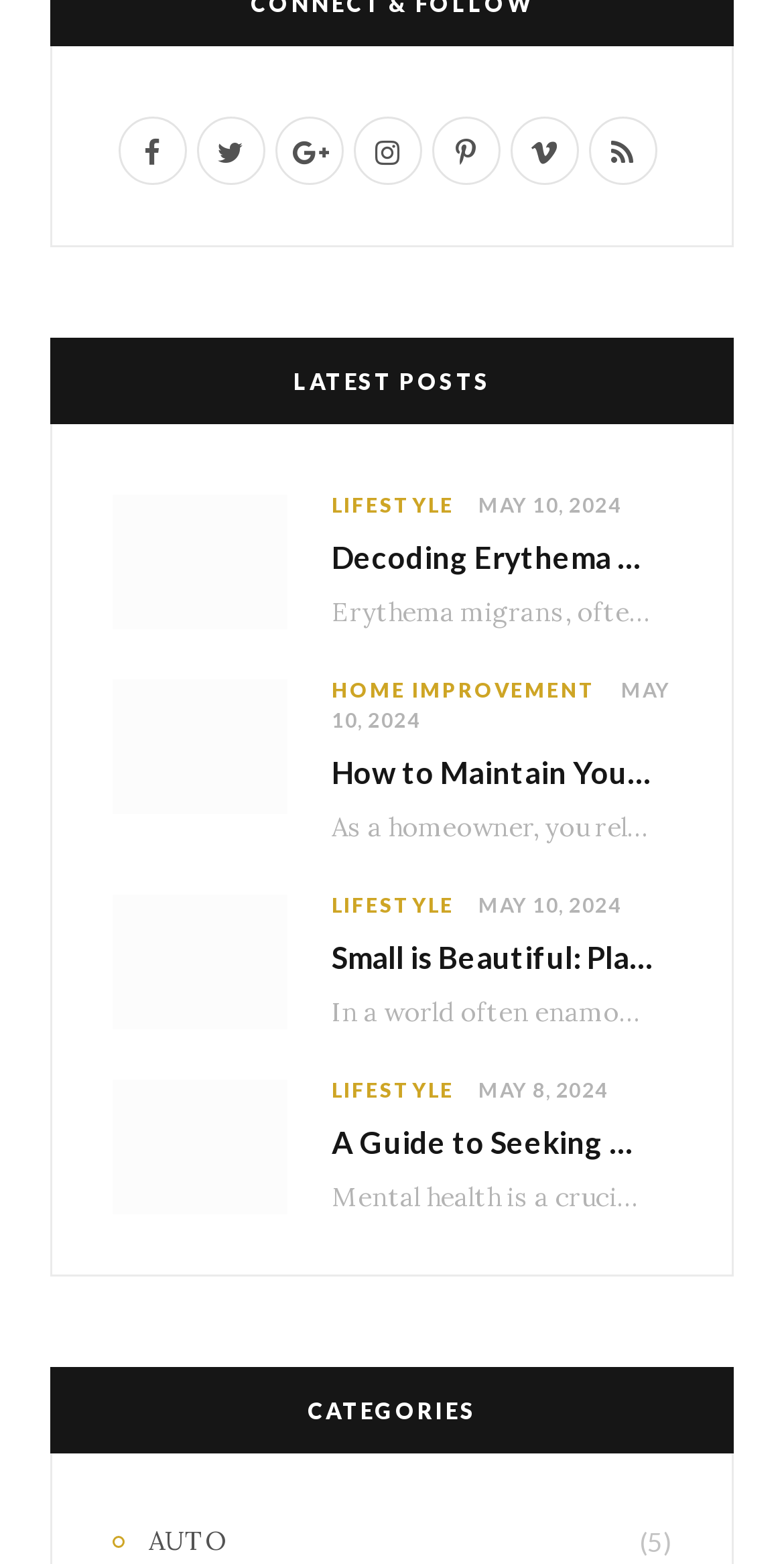Please locate the bounding box coordinates of the element that should be clicked to achieve the given instruction: "Read the latest post about Understanding Symptoms, Causes, and Treatment".

[0.144, 0.316, 0.367, 0.402]